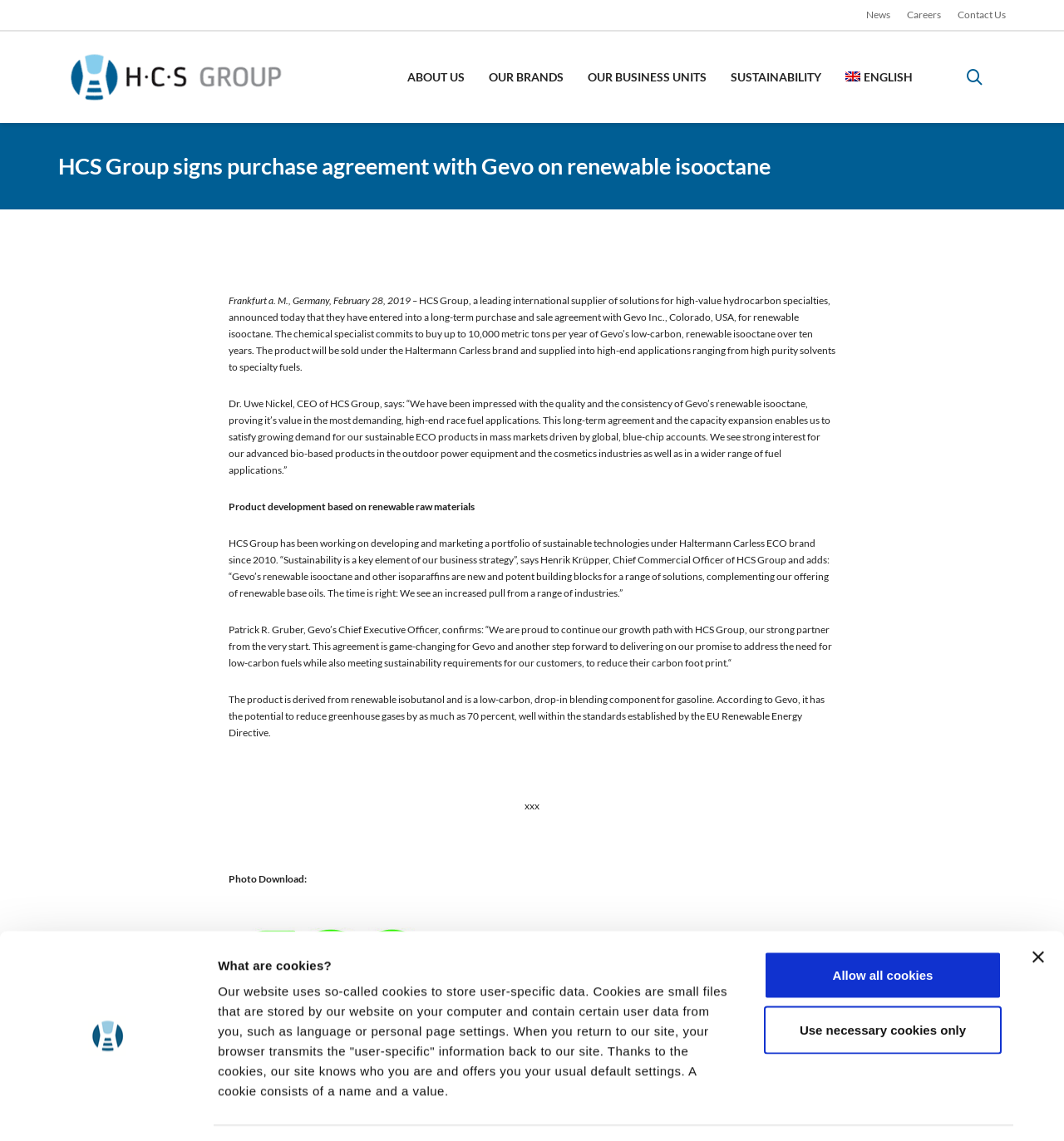How many metric tons of renewable isooctane will HCS Group buy per year?
Look at the image and respond to the question as thoroughly as possible.

According to the webpage content, HCS Group has committed to buying up to 10,000 metric tons per year of Gevo's low-carbon, renewable isooctane over ten years.